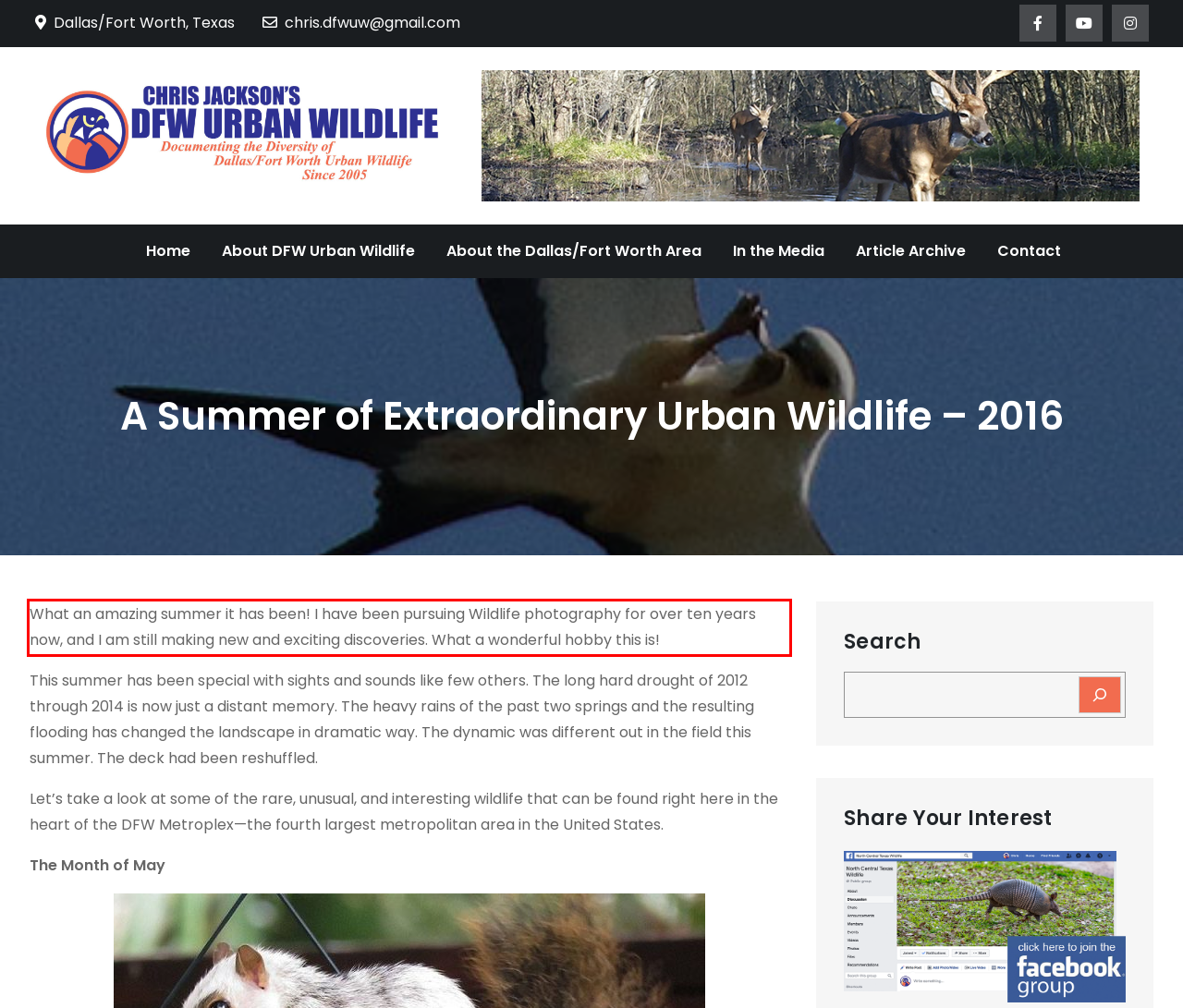Examine the screenshot of the webpage, locate the red bounding box, and generate the text contained within it.

What an amazing summer it has been! I have been pursuing Wildlife photography for over ten years now, and I am still making new and exciting discoveries. What a wonderful hobby this is!